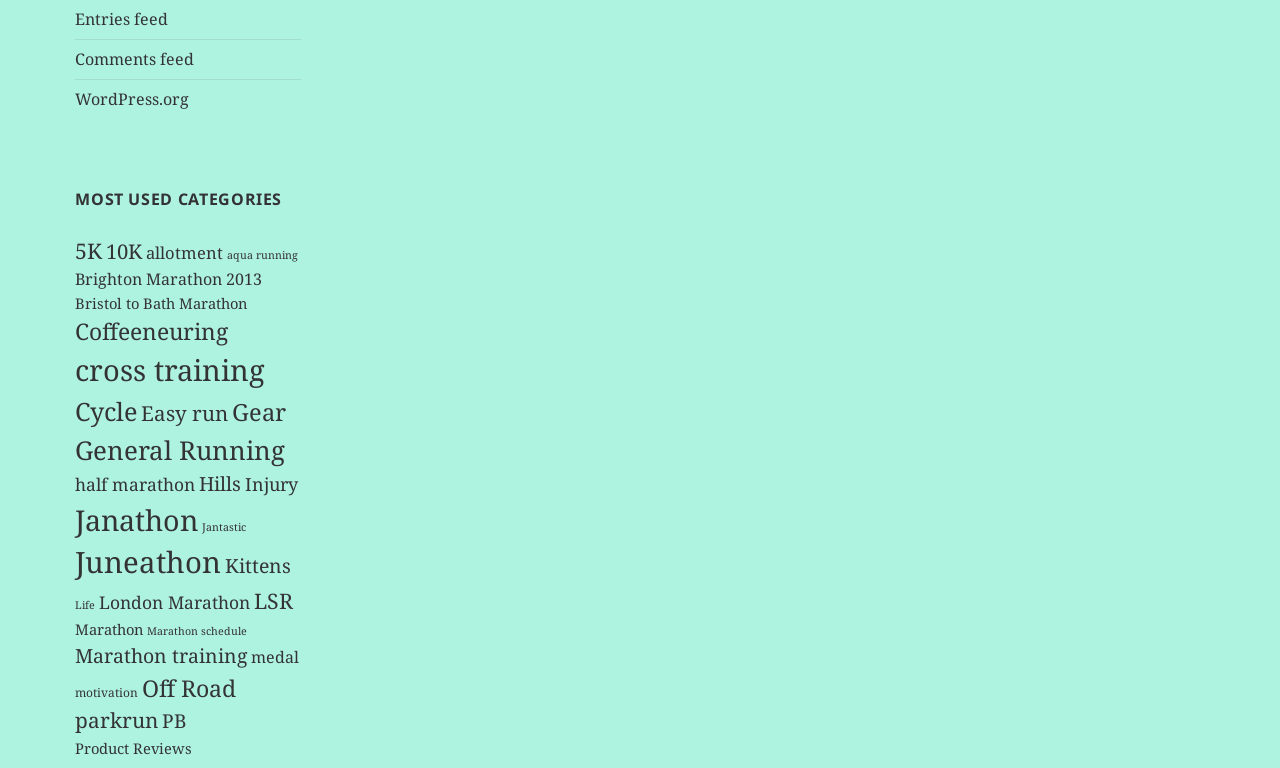What is the category with the most items?
Refer to the image and provide a one-word or short phrase answer.

cross training